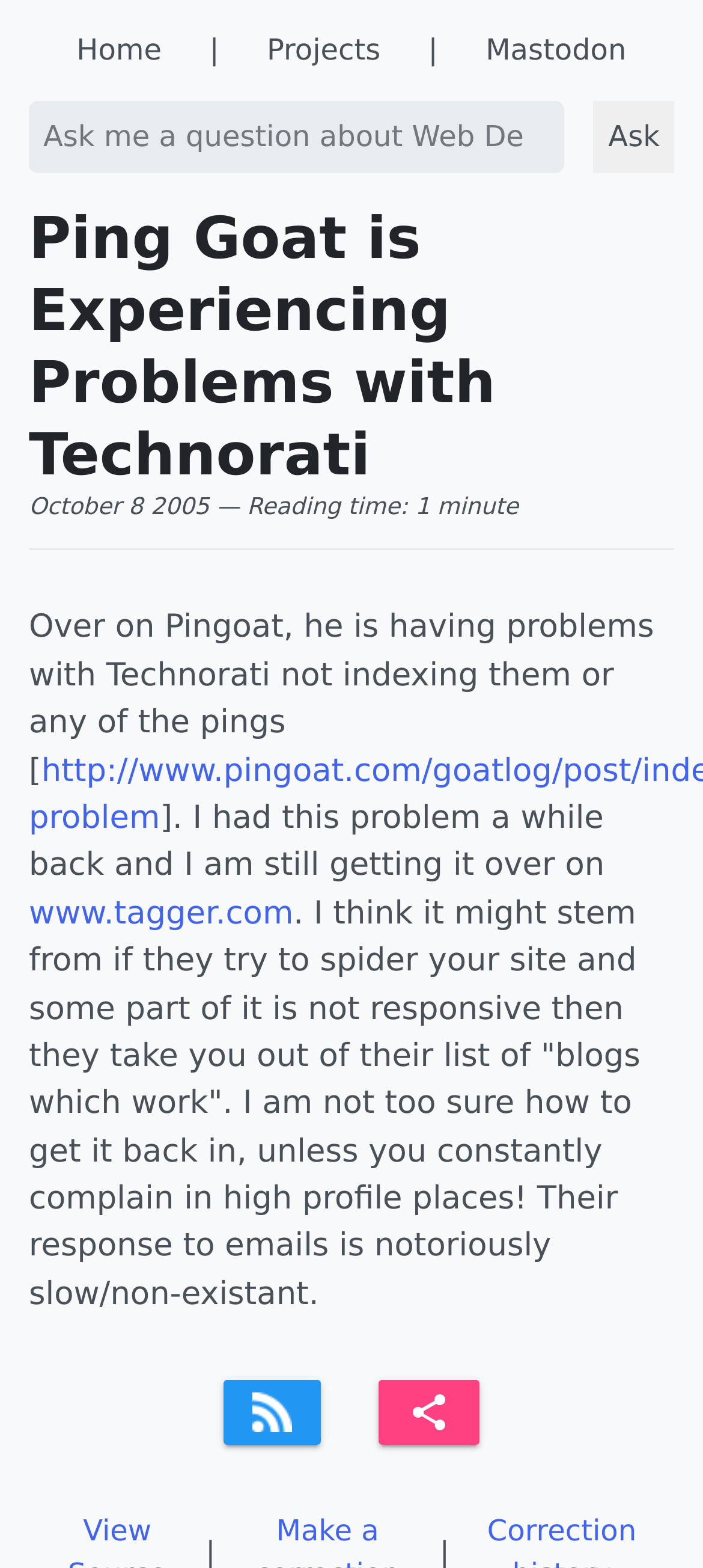Please answer the following query using a single word or phrase: 
What is the name of the blog mentioned in the article?

Tagger Blog